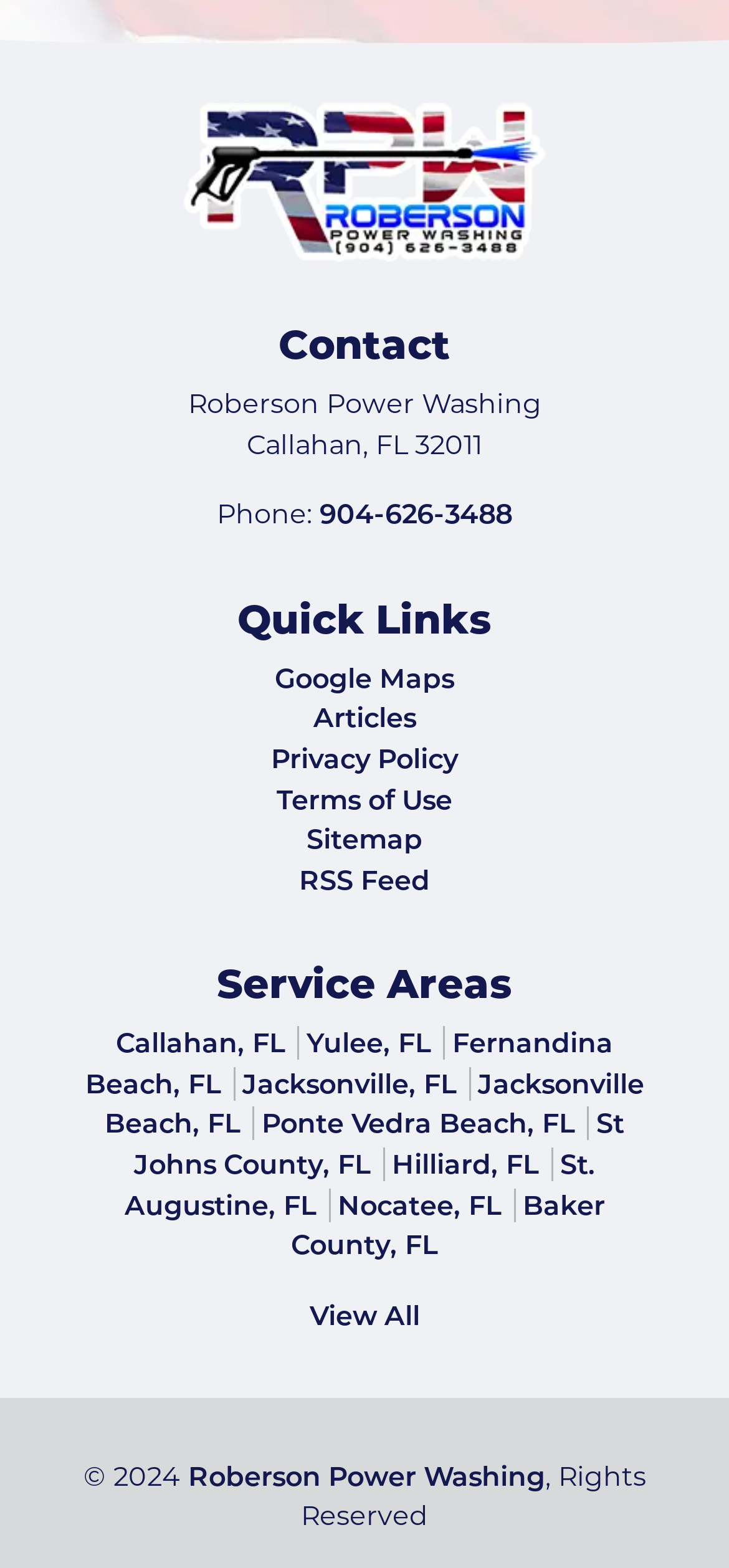With reference to the image, please provide a detailed answer to the following question: What are the service areas?

The service areas can be found under the 'Service Areas' heading, which lists multiple locations in Florida, including Callahan, Yulee, Fernandina Beach, and others.